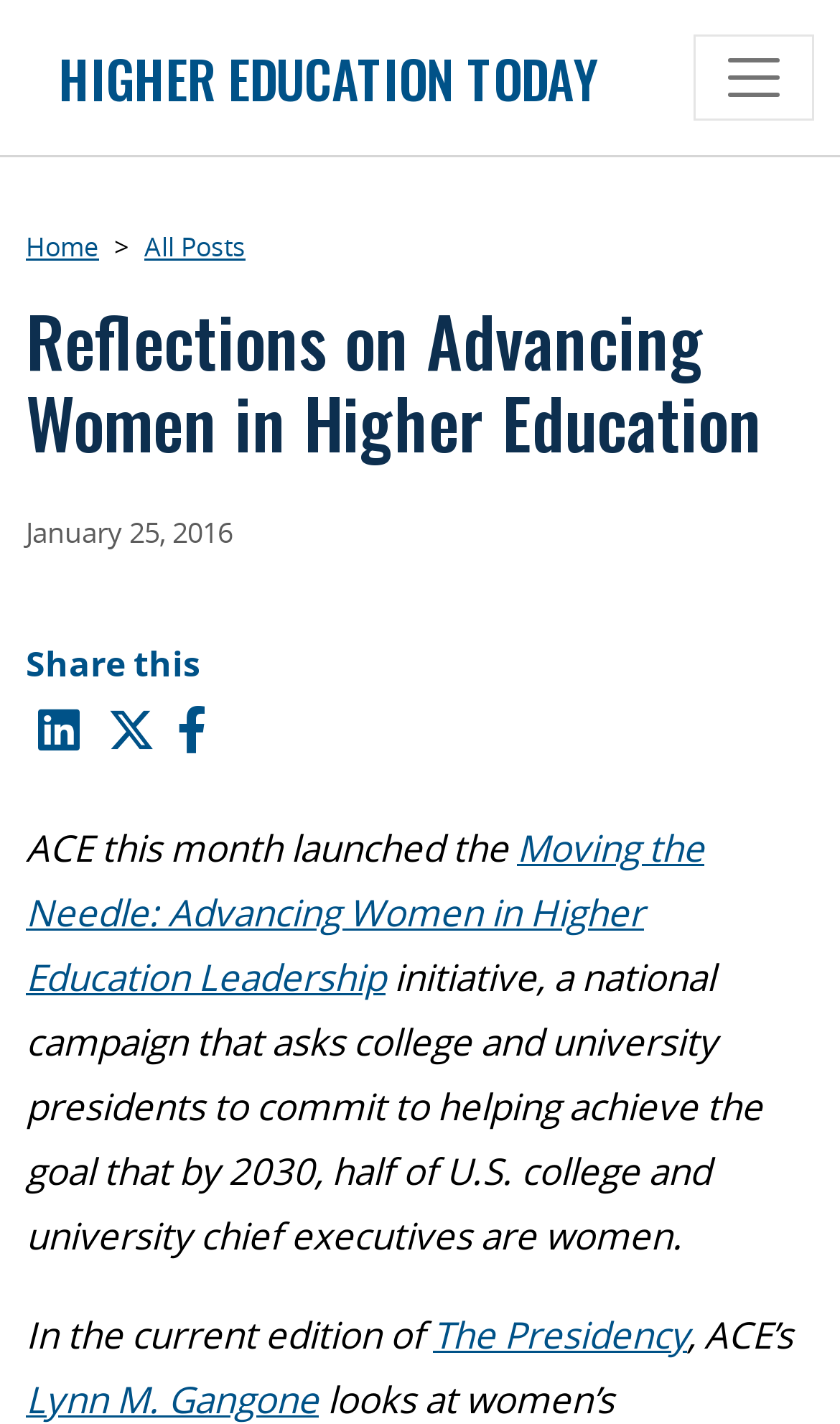Show the bounding box coordinates for the element that needs to be clicked to execute the following instruction: "Toggle the navigation menu". Provide the coordinates in the form of four float numbers between 0 and 1, i.e., [left, top, right, bottom].

[0.826, 0.024, 0.969, 0.085]